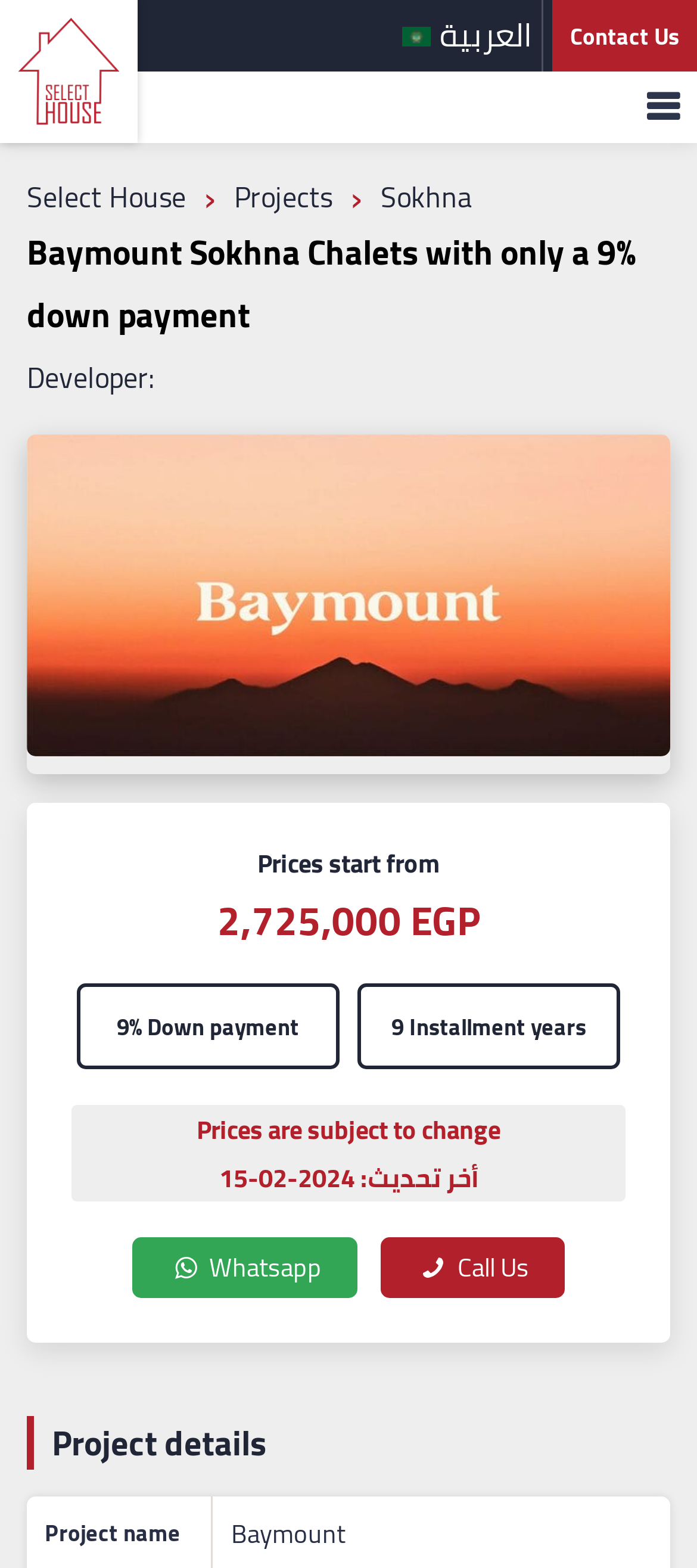Identify the bounding box coordinates for the region of the element that should be clicked to carry out the instruction: "Select a house". The bounding box coordinates should be four float numbers between 0 and 1, i.e., [left, top, right, bottom].

[0.0, 0.0, 0.198, 0.091]